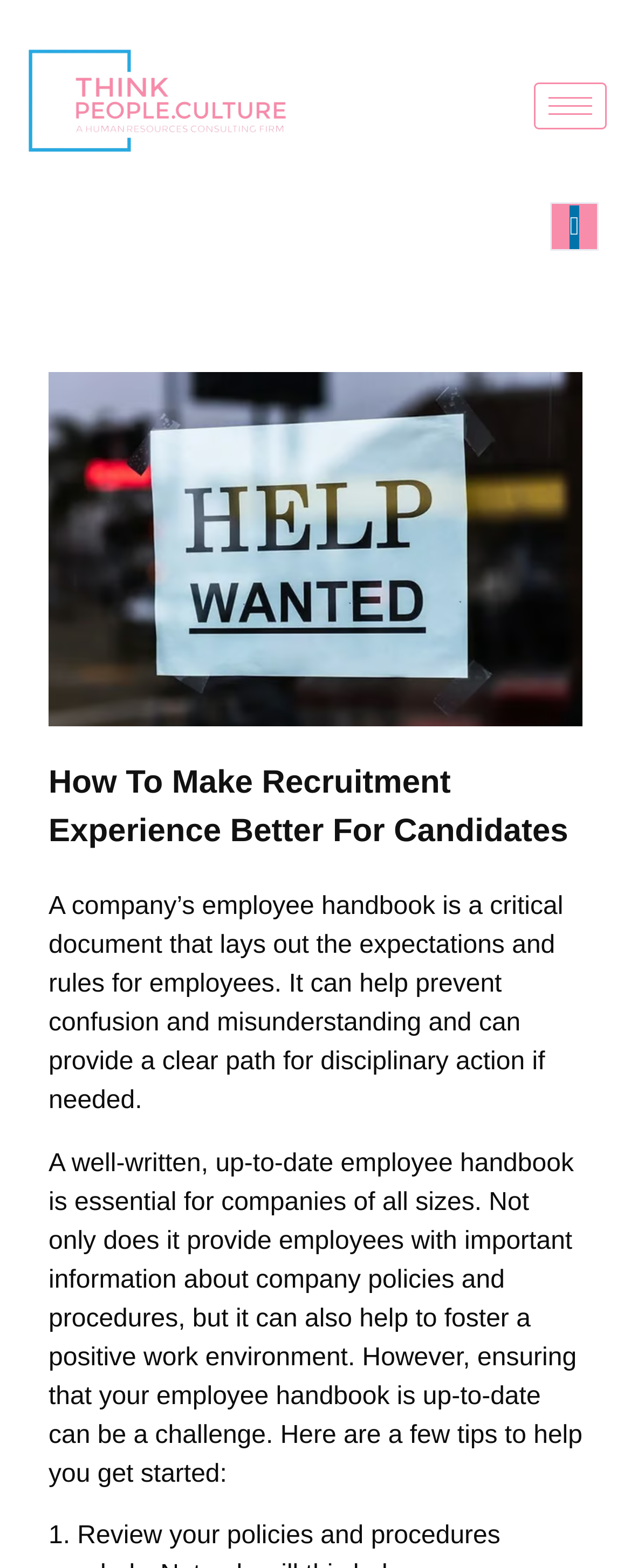Provide a thorough description of the webpage you see.

The webpage is focused on the topic of improving the recruitment experience for candidates. At the top left of the page, there is a small image, followed by a larger image that spans most of the width of the page. Below the larger image, there is a heading that matches the title of the webpage, "How To Make Recruitment Experience Better For Candidates". 

To the top right of the page, there are two buttons: a hamburger icon and a navigation search button. 

The main content of the webpage consists of two blocks of text. The first block discusses the importance of an employee handbook in preventing confusion and misunderstanding, and providing a clear path for disciplinary action. The second block emphasizes the need for a well-written and up-to-date employee handbook to foster a positive work environment, and provides tips to help with this process.